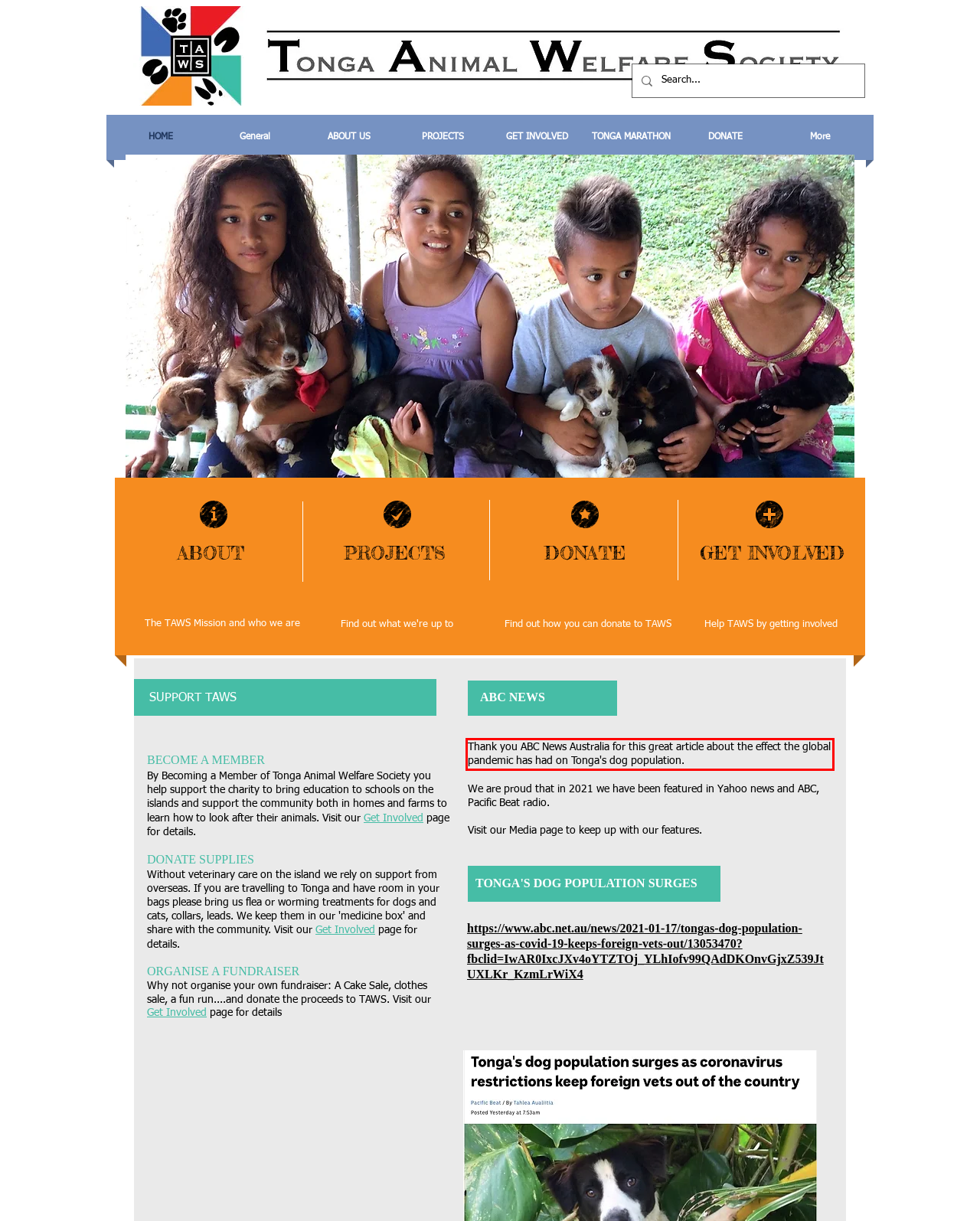Given a webpage screenshot, locate the red bounding box and extract the text content found inside it.

Thank you ABC News Australia for this great article about the effect the global pandemic has had on Tonga's dog population.